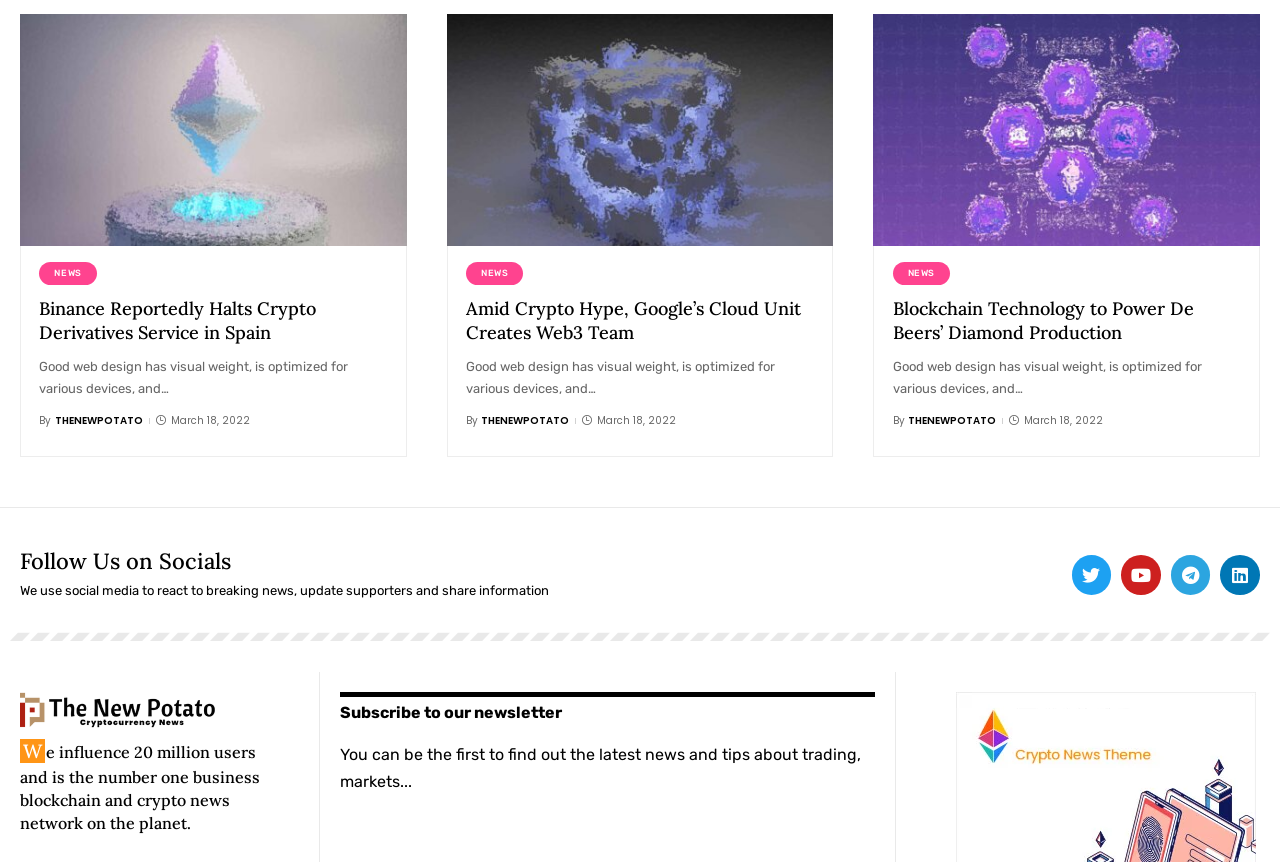Please identify the bounding box coordinates of the element's region that needs to be clicked to fulfill the following instruction: "Check out the latest news and tips about trading and markets". The bounding box coordinates should consist of four float numbers between 0 and 1, i.e., [left, top, right, bottom].

[0.266, 0.865, 0.673, 0.918]